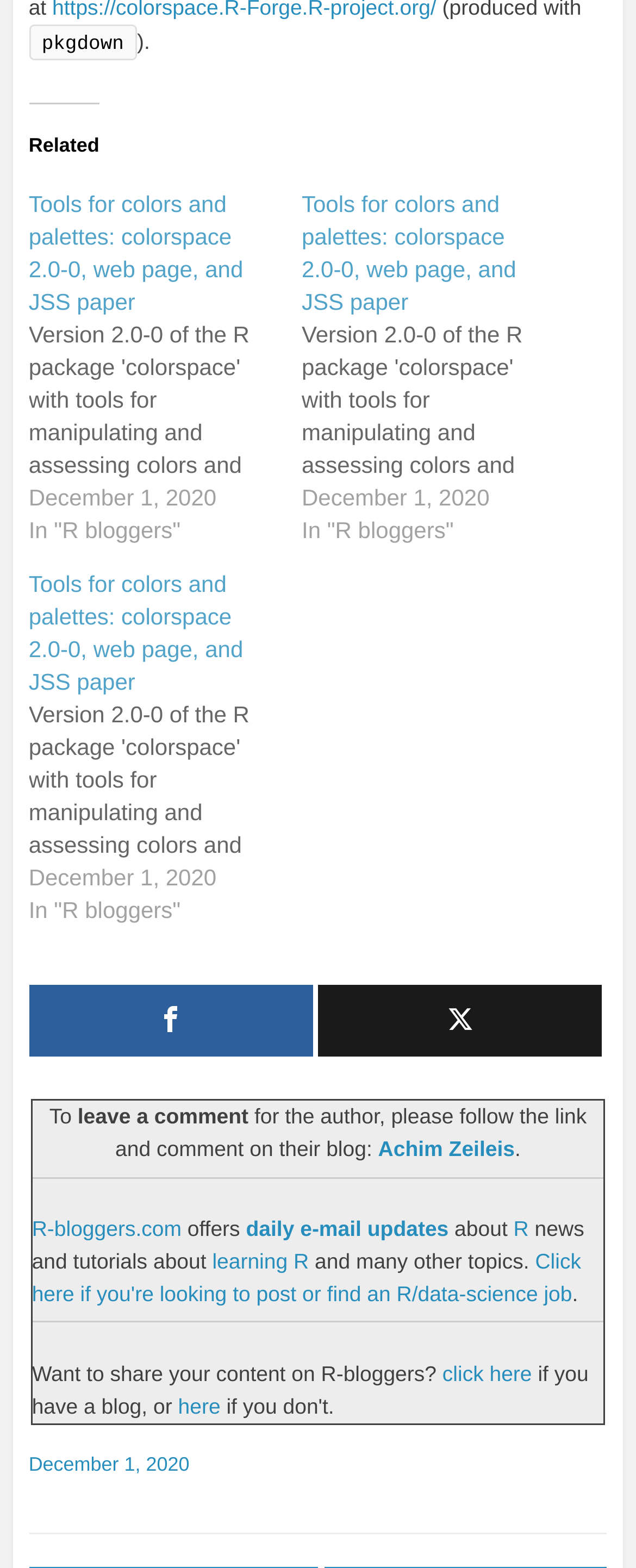Please identify the bounding box coordinates of where to click in order to follow the instruction: "Click here to post or find an R/data-science job".

[0.05, 0.797, 0.914, 0.833]